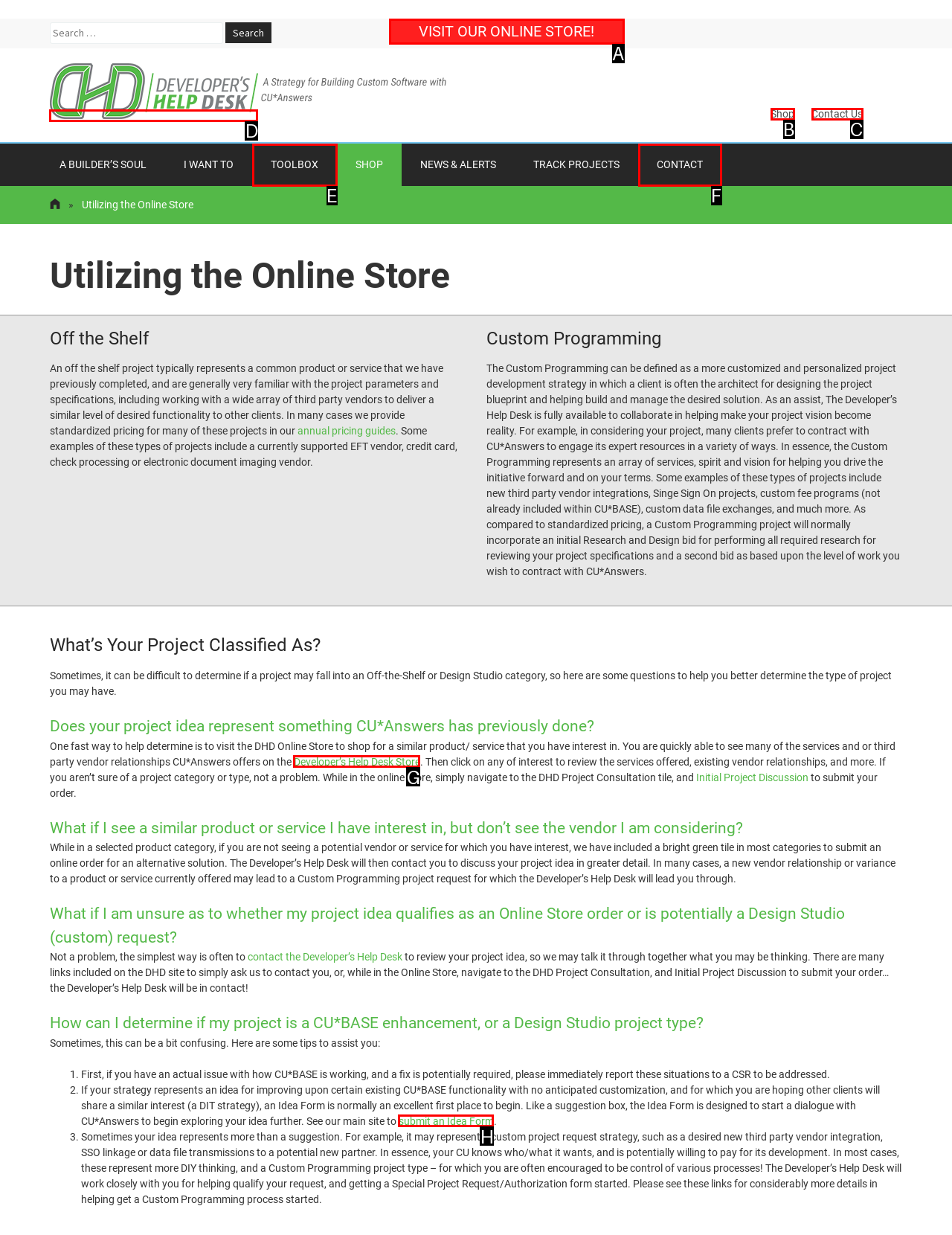Identify which HTML element matches the description: Contact
Provide your answer in the form of the letter of the correct option from the listed choices.

F